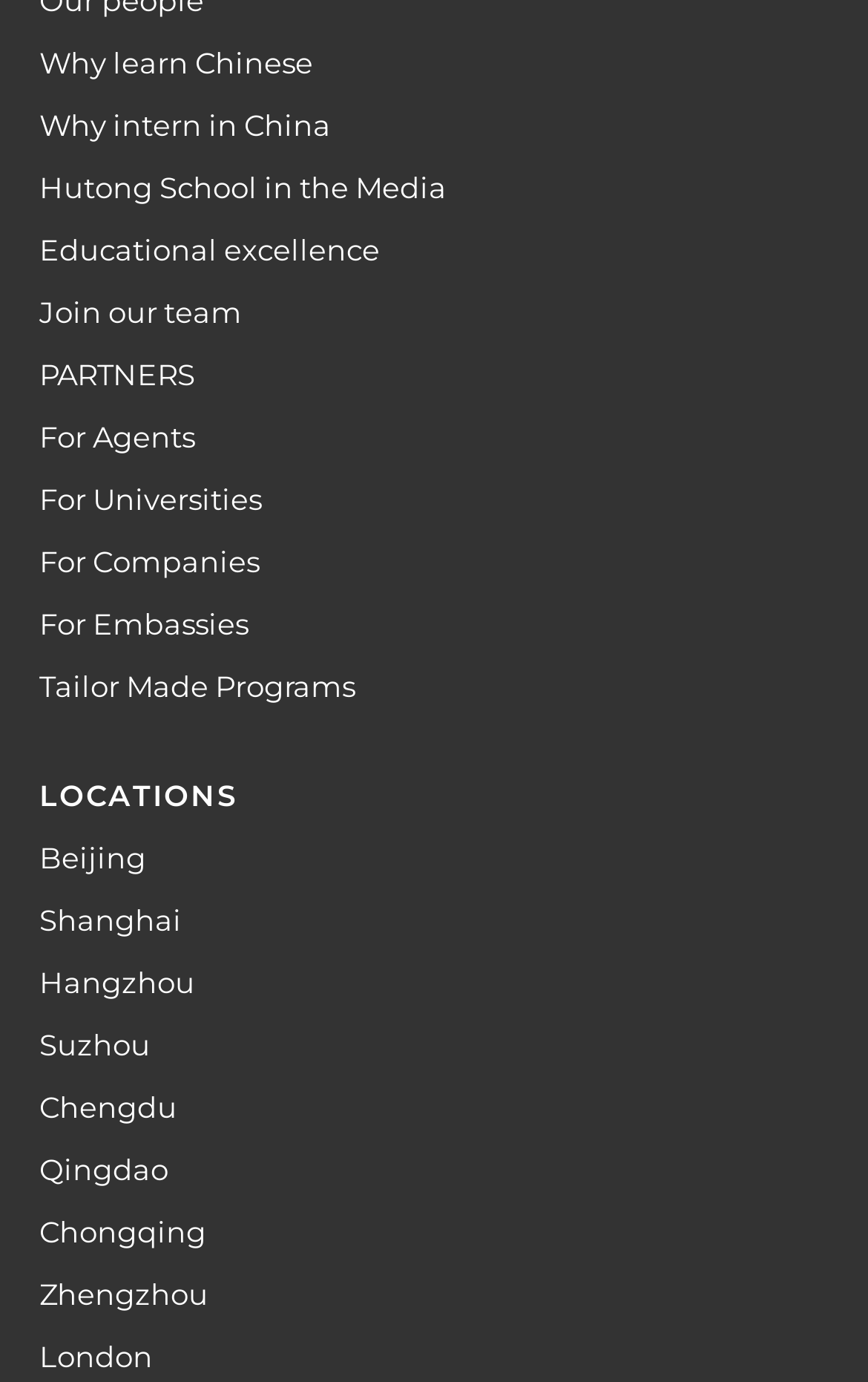Predict the bounding box for the UI component with the following description: "Chongqing".

[0.045, 0.878, 0.237, 0.904]